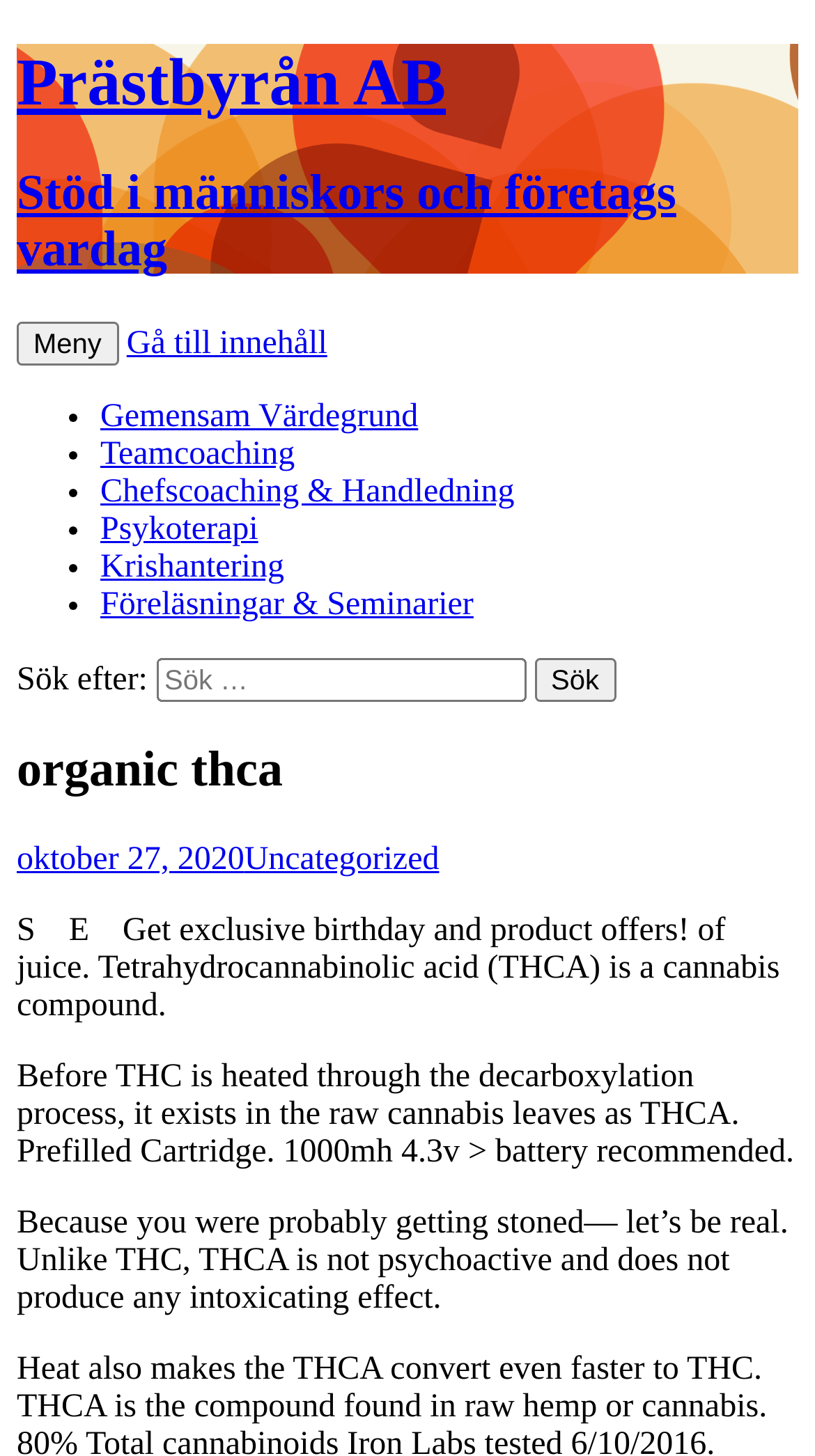Find and specify the bounding box coordinates that correspond to the clickable region for the instruction: "Click the 'Meny' button".

[0.021, 0.221, 0.145, 0.251]